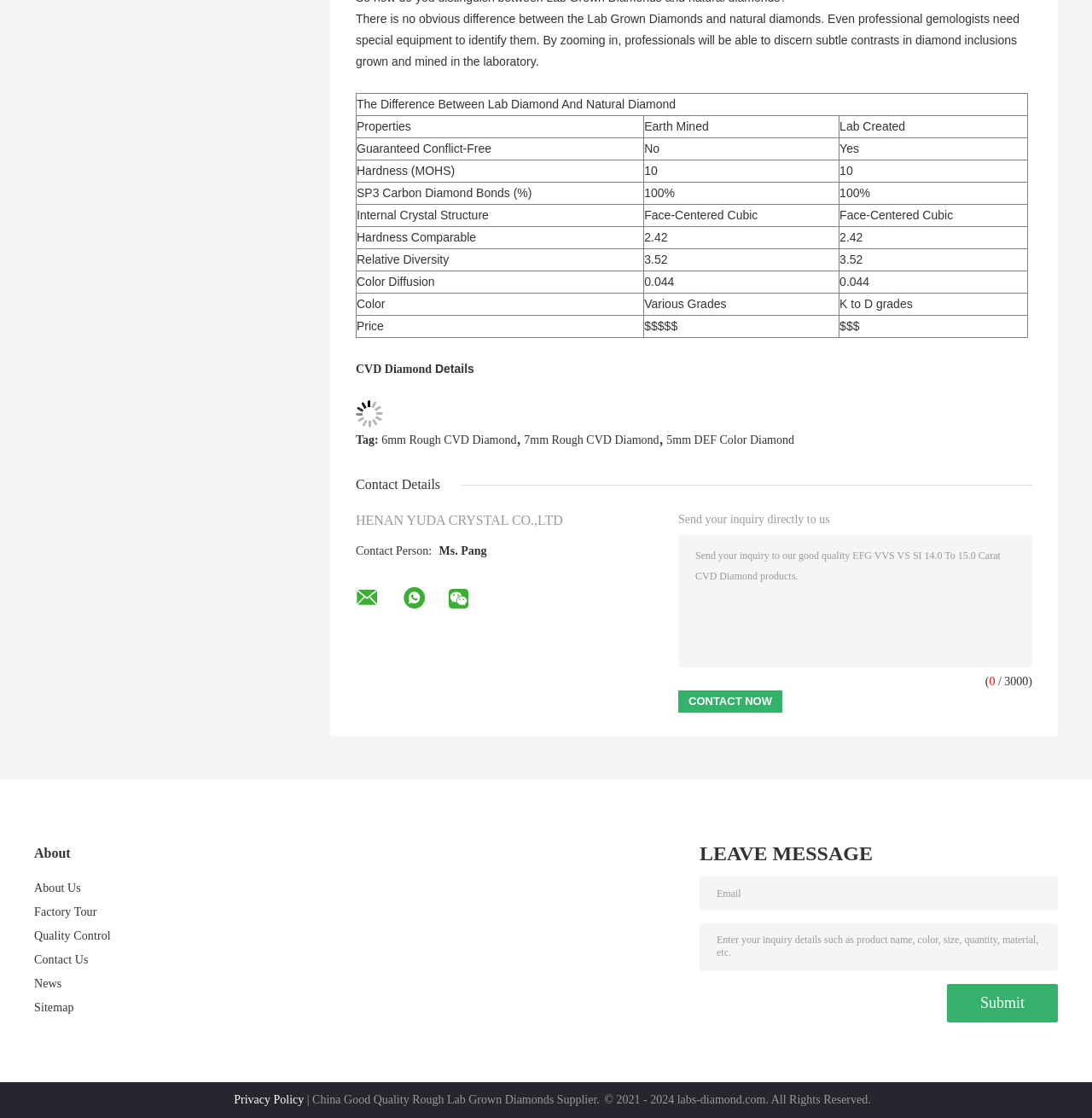Determine the bounding box coordinates of the region that needs to be clicked to achieve the task: "Click the '6mm Rough CVD Diamond' link".

[0.349, 0.388, 0.473, 0.399]